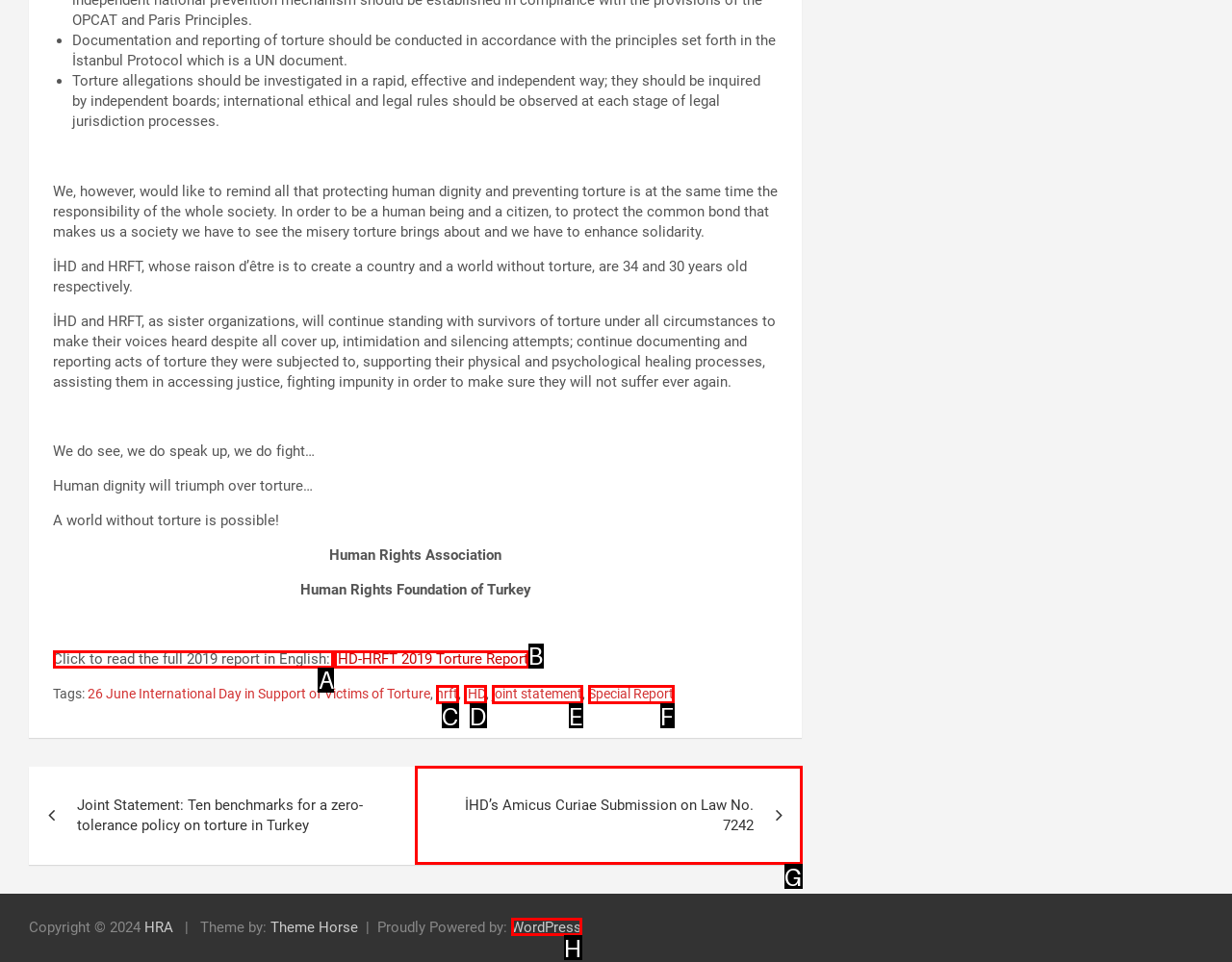From the given choices, which option should you click to complete this task: Click to read the full 2019 report in English:? Answer with the letter of the correct option.

A